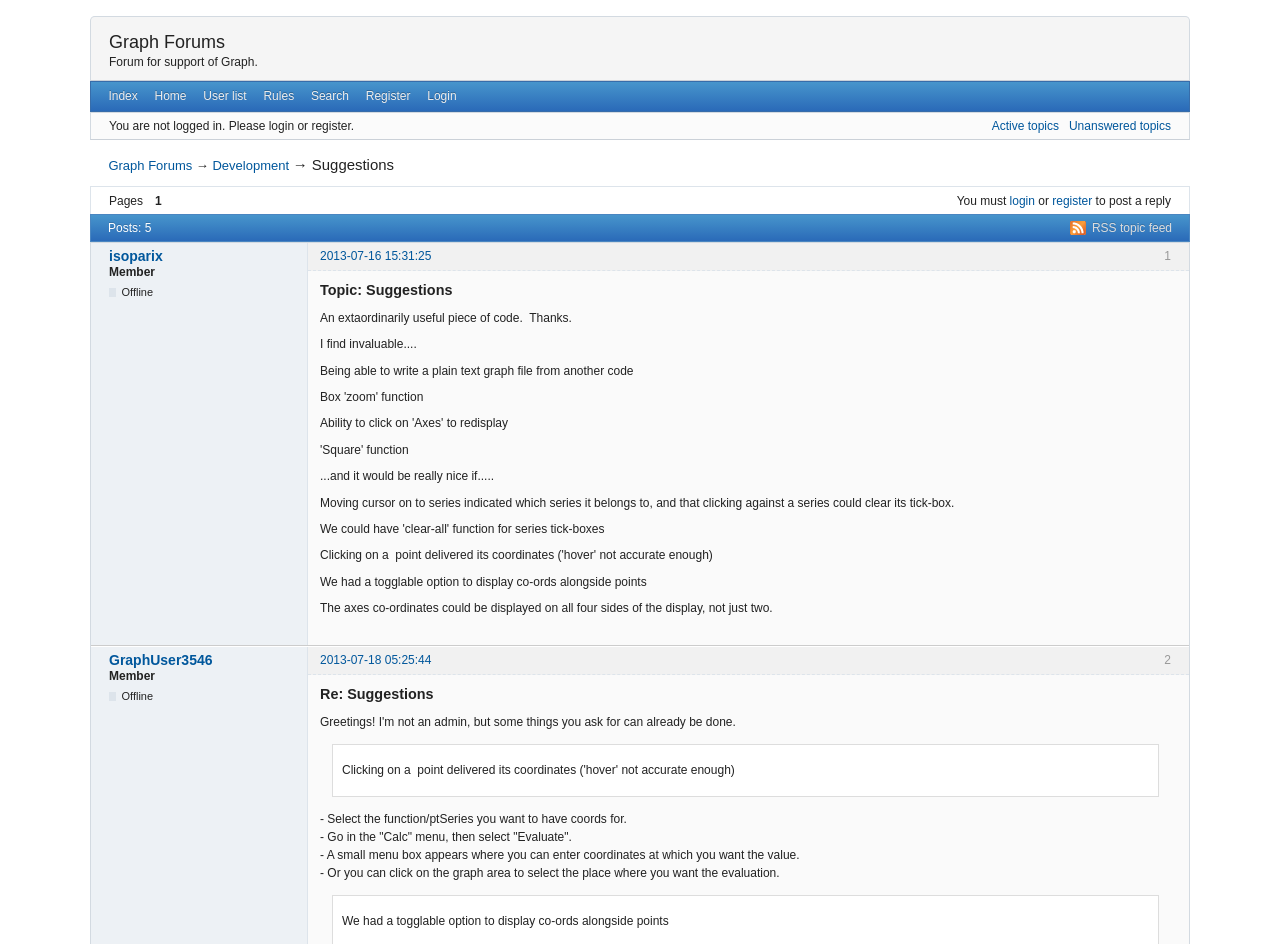Analyze the image and give a detailed response to the question:
What is the topic of the discussion?

The topic of the discussion can be found in the heading 'Topic: Suggestions' located near the top of the webpage.